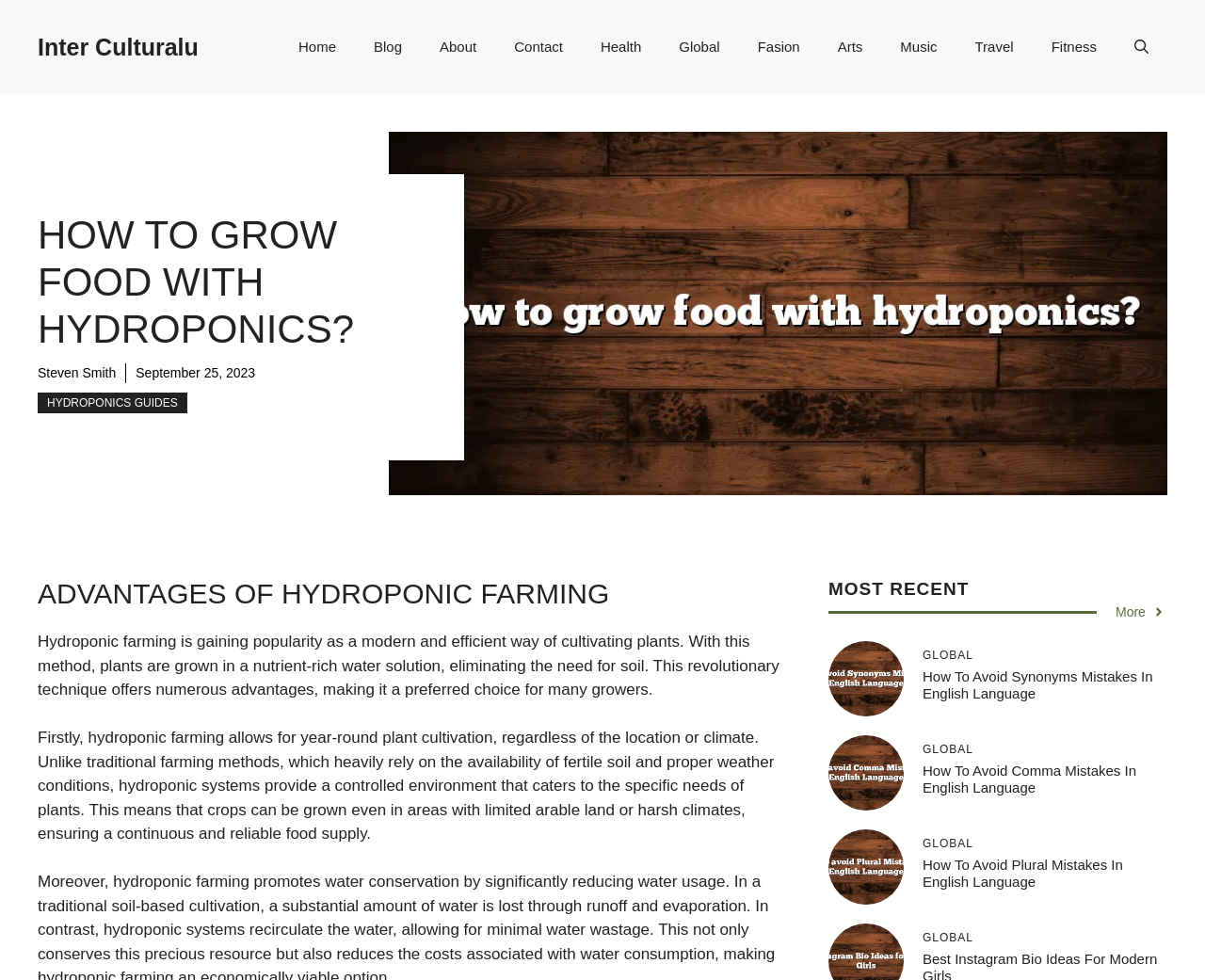Who is the author of the article?
We need a detailed and exhaustive answer to the question. Please elaborate.

The author of the article is mentioned in the link element with the text 'Steven Smith' which is located below the title of the article.